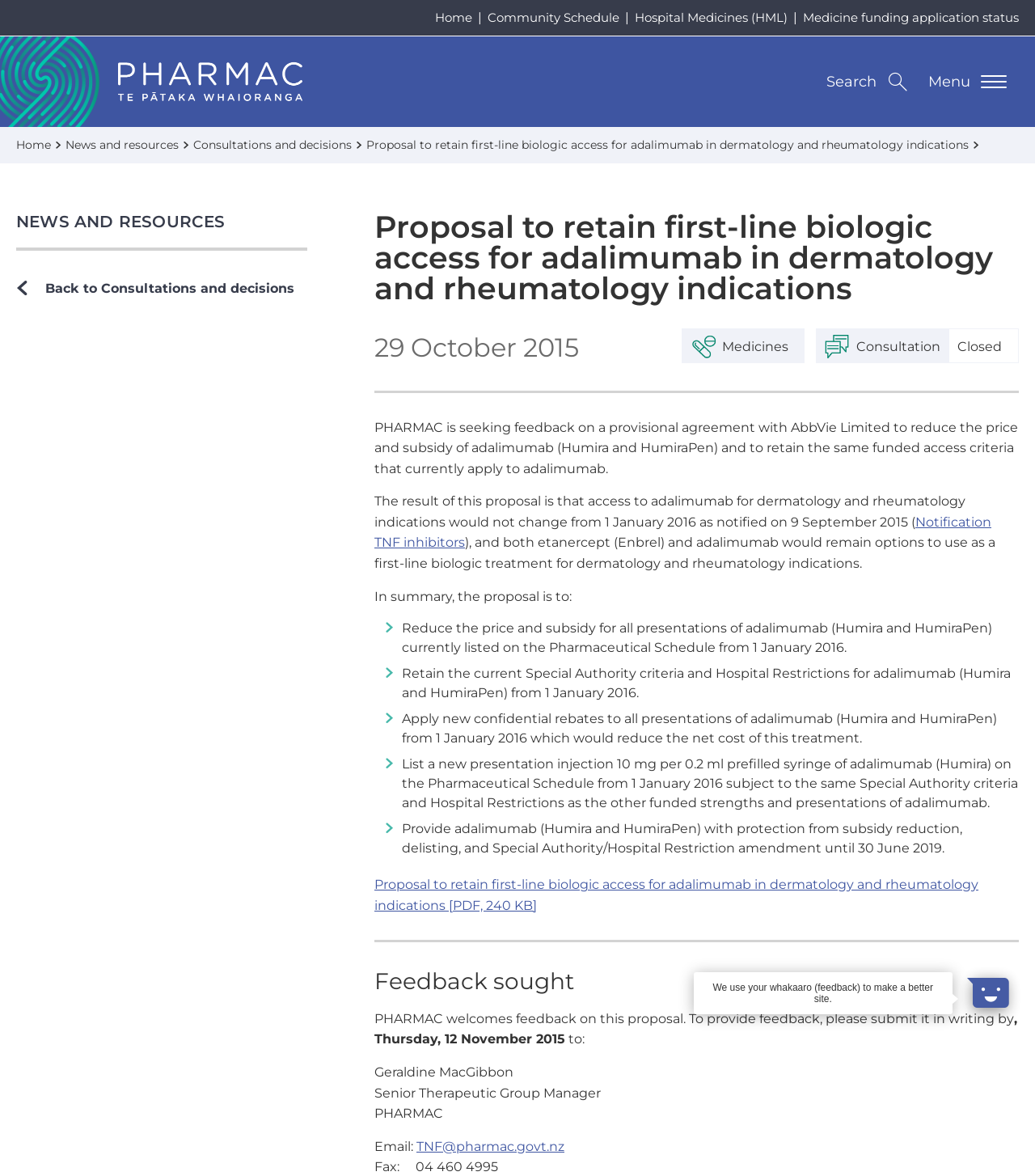Please pinpoint the bounding box coordinates for the region I should click to adhere to this instruction: "Provide feedback".

[0.402, 0.968, 0.545, 0.981]